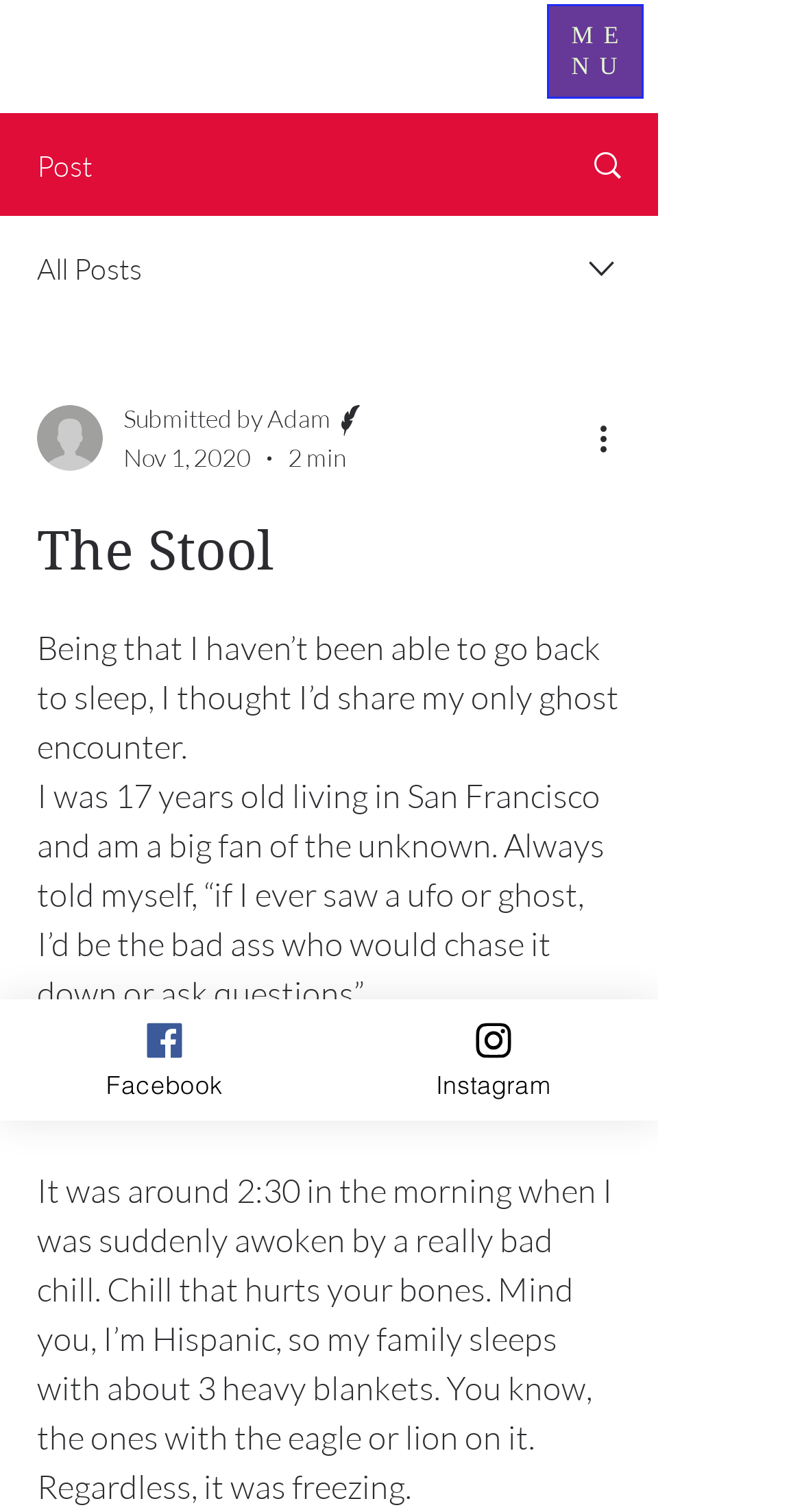Based on the image, provide a detailed and complete answer to the question: 
What is the author's initial reaction to seeing a UFO or ghost?

The author says 'Always told myself, “if I ever saw a ufo or ghost, I’d be the bad ass who would chase it down or ask questions”.'